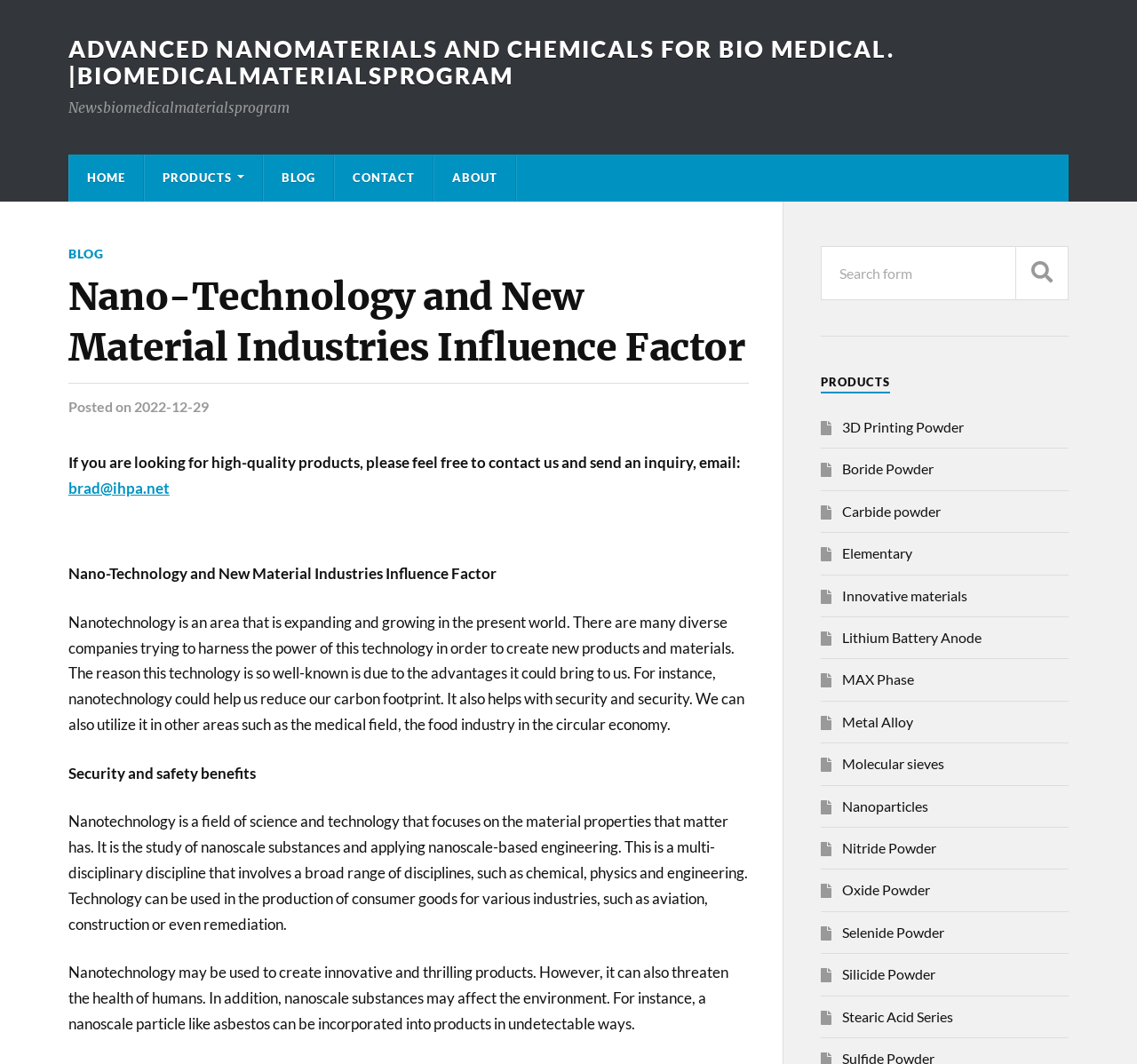Determine the bounding box coordinates of the clickable element necessary to fulfill the instruction: "Search for a product". Provide the coordinates as four float numbers within the 0 to 1 range, i.e., [left, top, right, bottom].

[0.722, 0.231, 0.94, 0.282]